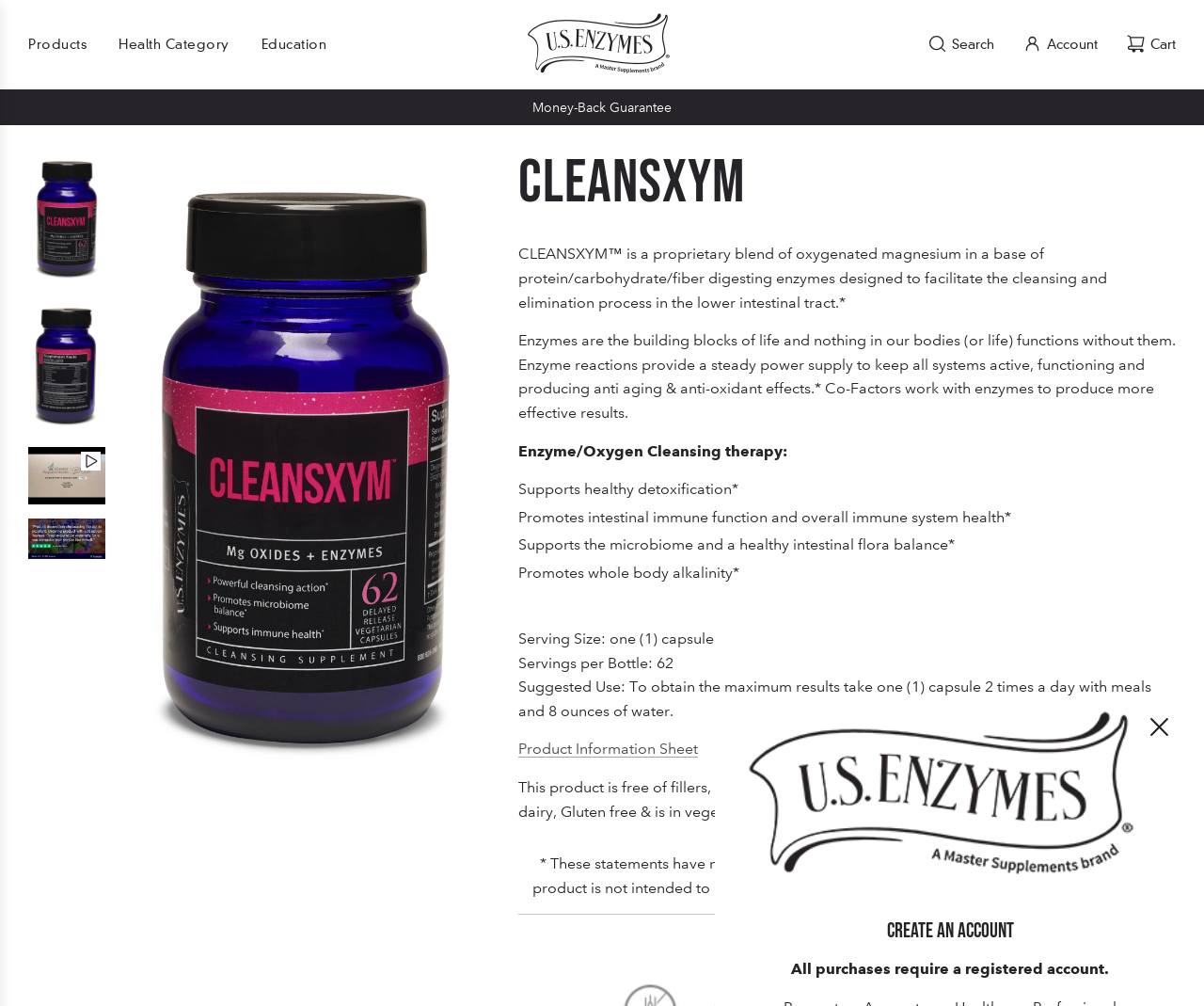Determine the bounding box coordinates of the target area to click to execute the following instruction: "Click on the 'Products' link."

[0.012, 0.019, 0.084, 0.068]